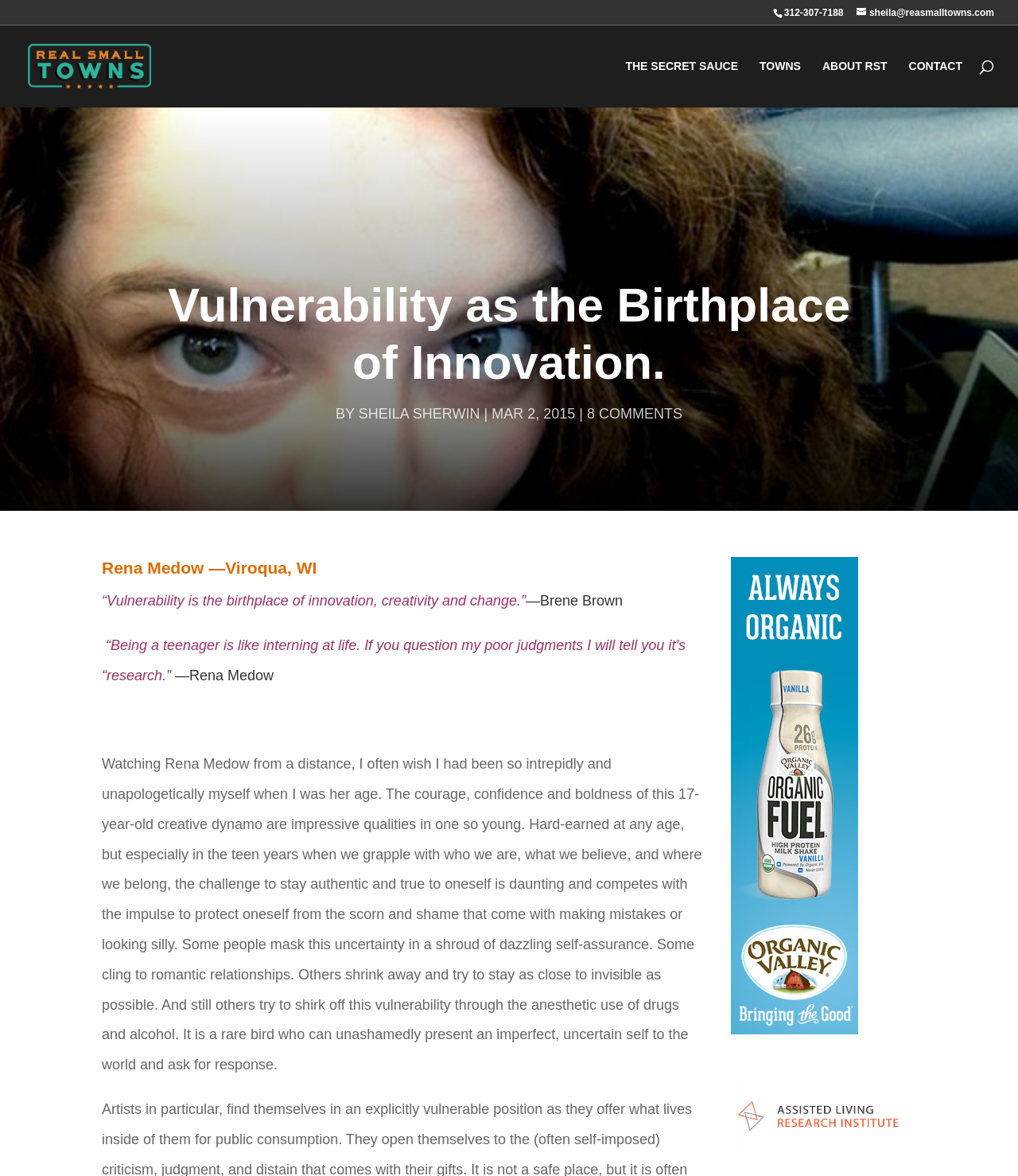Determine the bounding box coordinates of the region that needs to be clicked to achieve the task: "Read the article about THE SECRET SAUCE".

[0.614, 0.051, 0.725, 0.091]